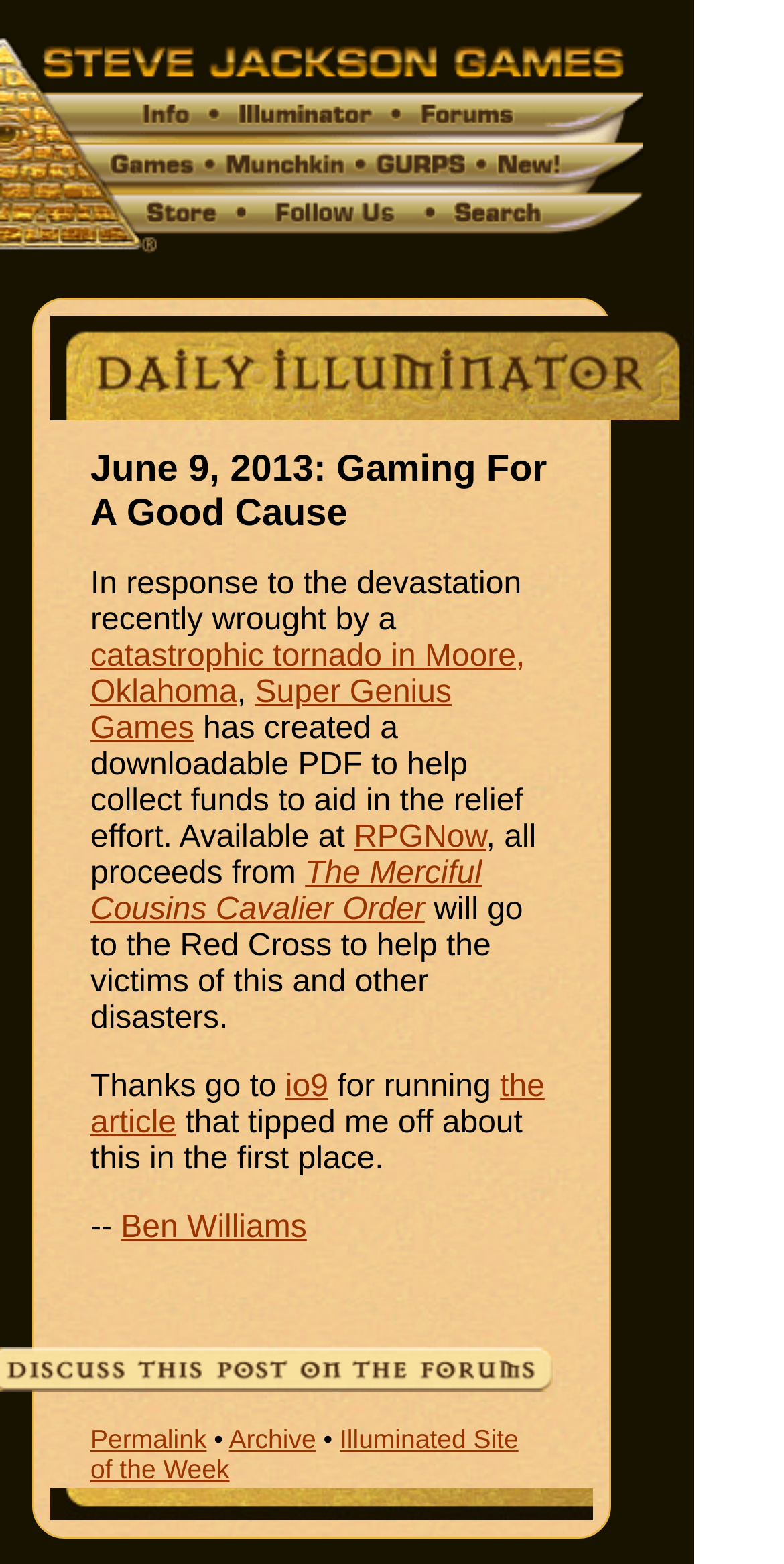What is the name of the author?
Using the image as a reference, give an elaborate response to the question.

The article is signed off by Ben Williams, indicating that he is the author of the article.